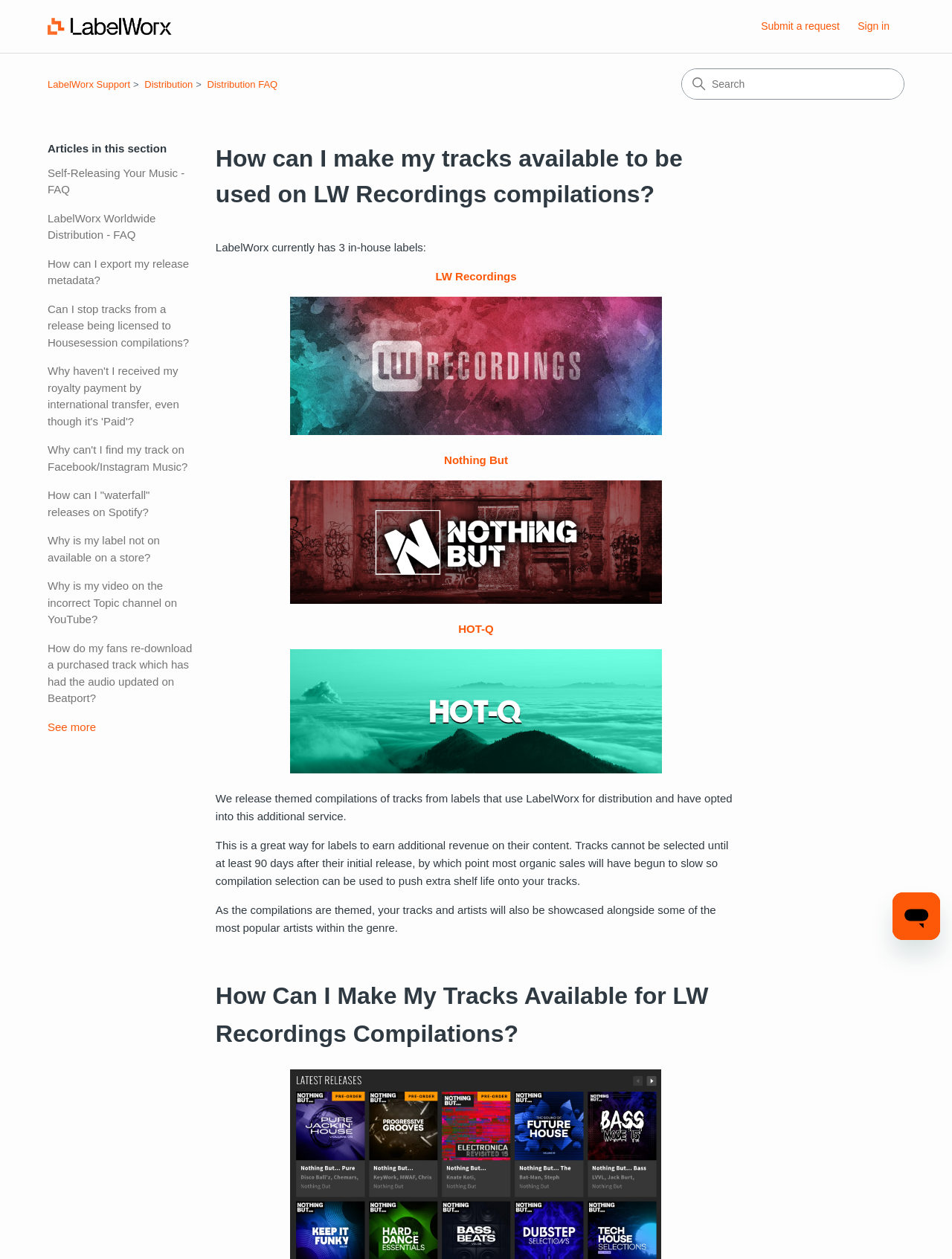Can you identify the bounding box coordinates of the clickable region needed to carry out this instruction: 'Click on the 'How can I make my tracks available to be used on LW Recordings compilations?' link'? The coordinates should be four float numbers within the range of 0 to 1, stated as [left, top, right, bottom].

[0.05, 0.131, 0.203, 0.157]